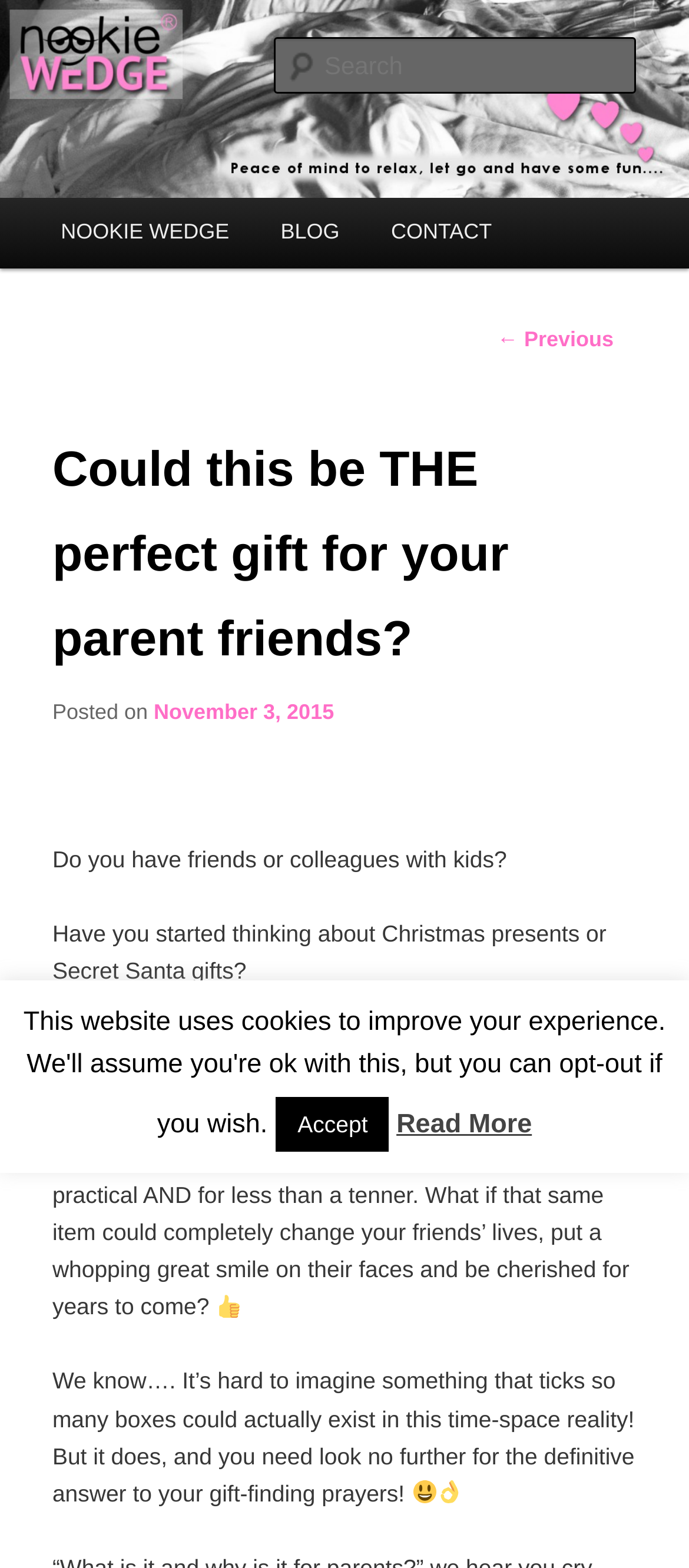Locate the bounding box coordinates of the clickable area needed to fulfill the instruction: "Search for something".

[0.396, 0.024, 0.924, 0.06]